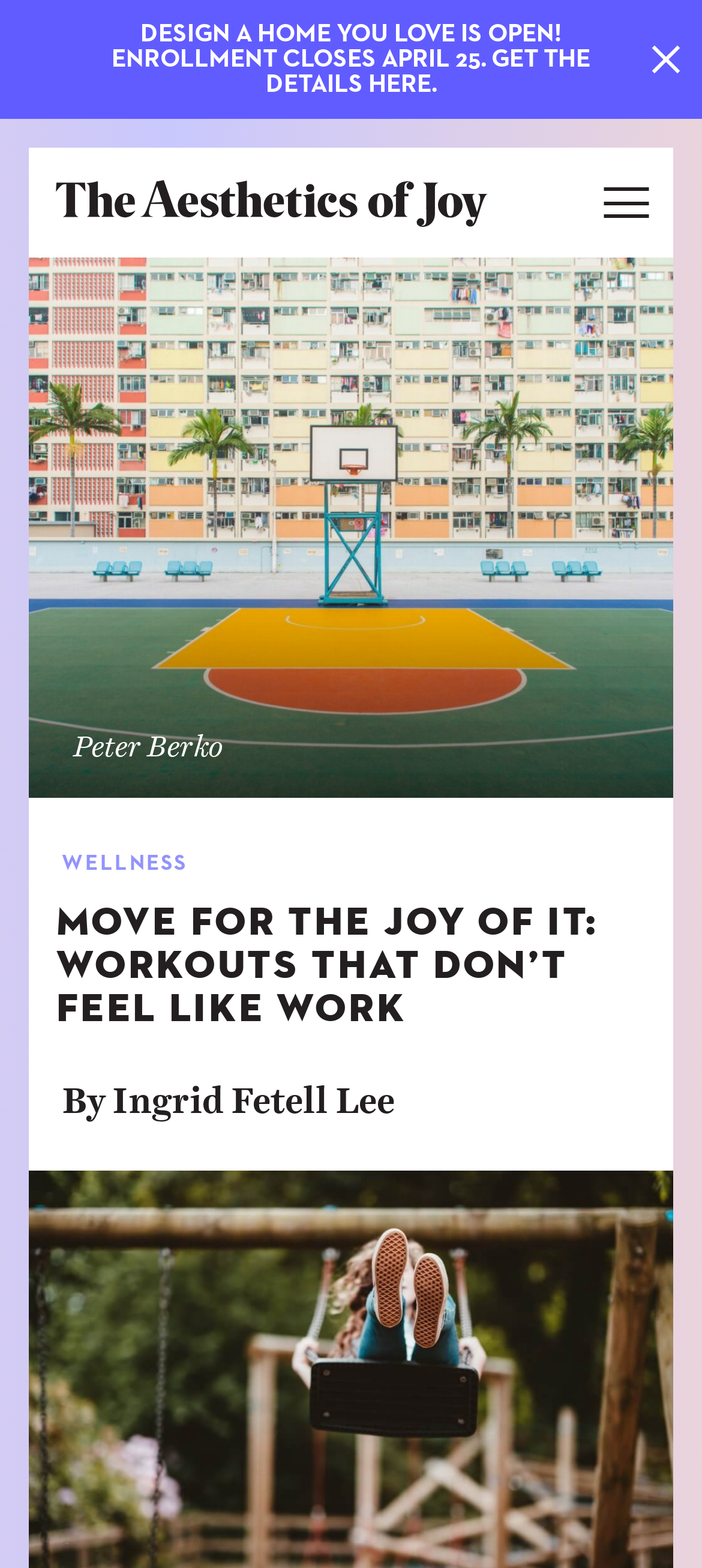Please identify the bounding box coordinates of the region to click in order to complete the given instruction: "View February 2023". The coordinates should be four float numbers between 0 and 1, i.e., [left, top, right, bottom].

None